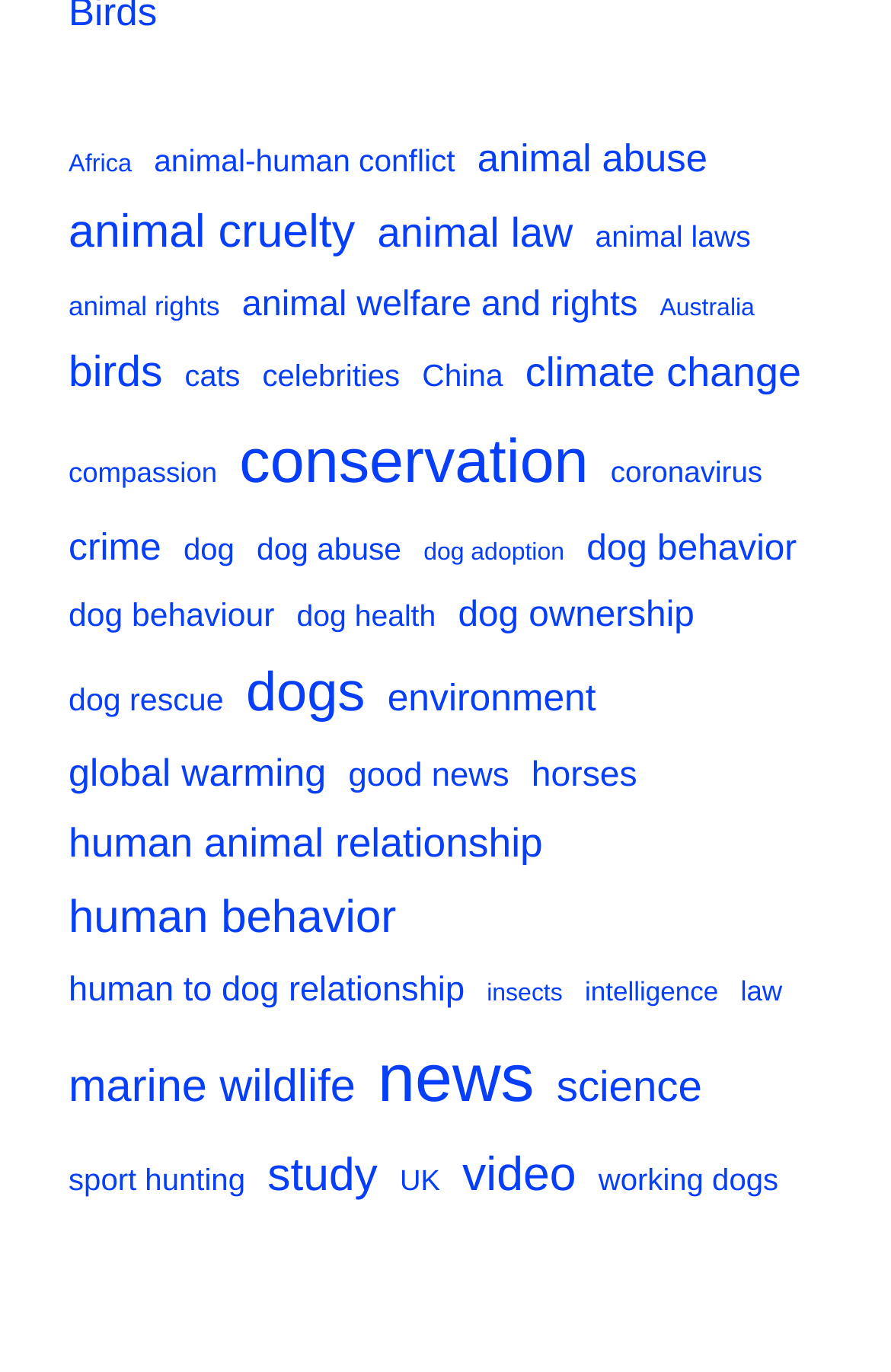Identify the bounding box coordinates of the clickable region necessary to fulfill the following instruction: "Explore the topic of animal welfare and rights". The bounding box coordinates should be four float numbers between 0 and 1, i.e., [left, top, right, bottom].

[0.272, 0.202, 0.716, 0.246]